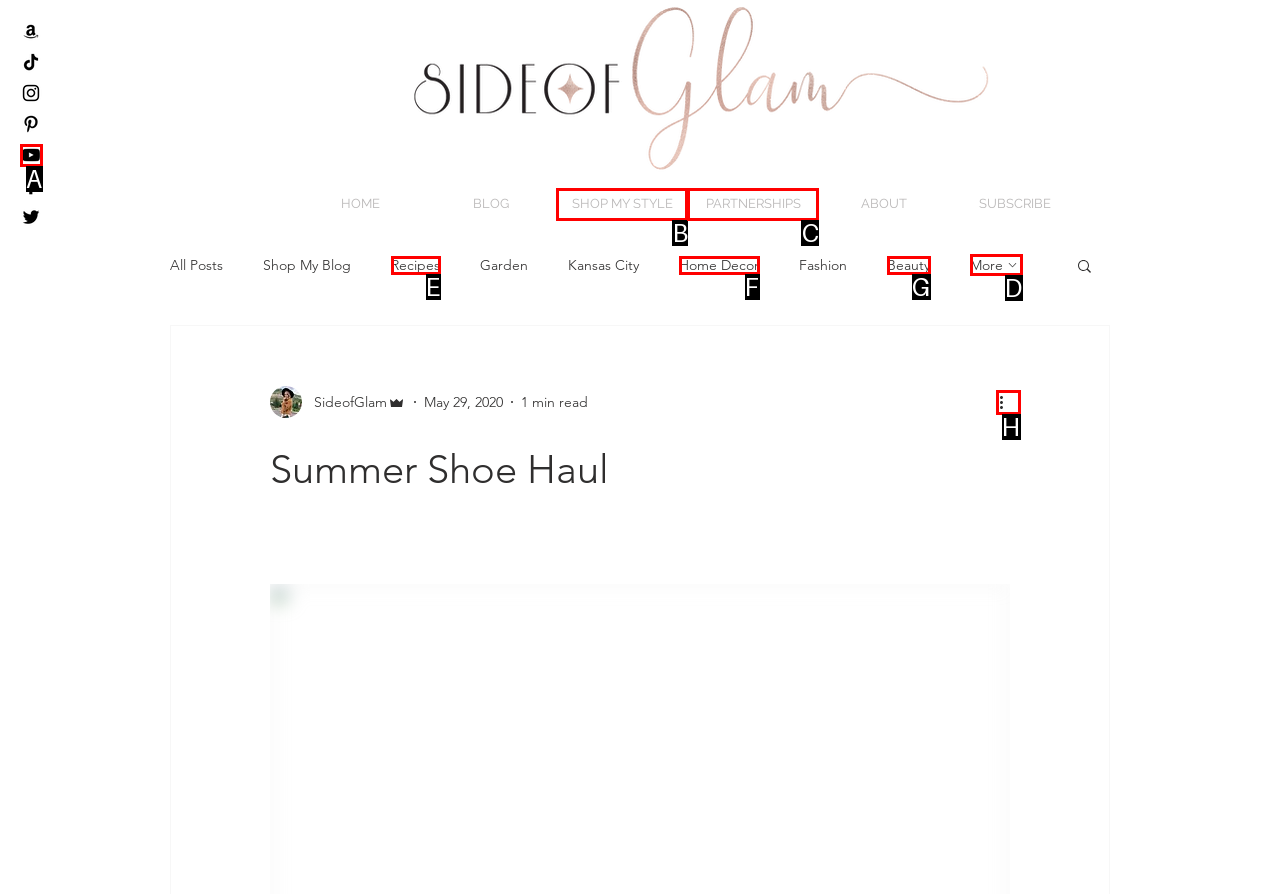Find the option that aligns with: PARTNERSHIPS
Provide the letter of the corresponding option.

C